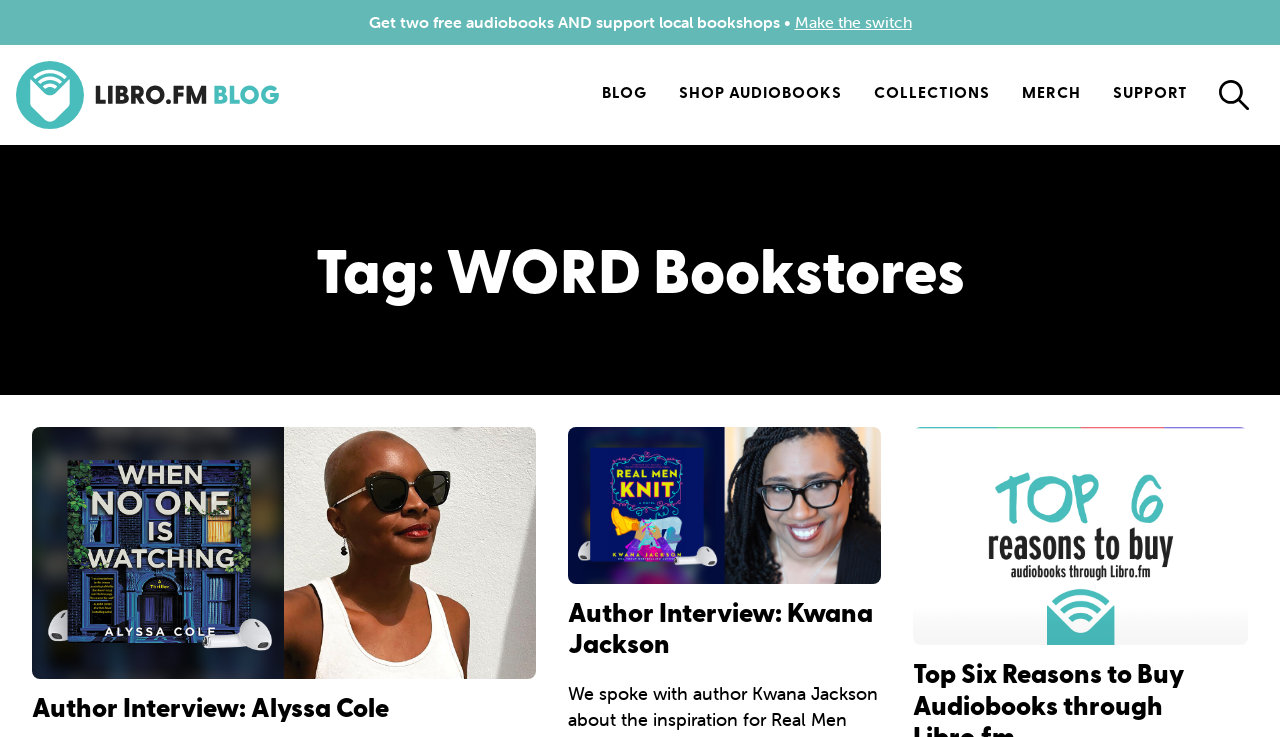Please identify the bounding box coordinates of the region to click in order to complete the given instruction: "Click the menu icon". The coordinates should be four float numbers between 0 and 1, i.e., [left, top, right, bottom].

[0.0, 0.061, 0.232, 0.197]